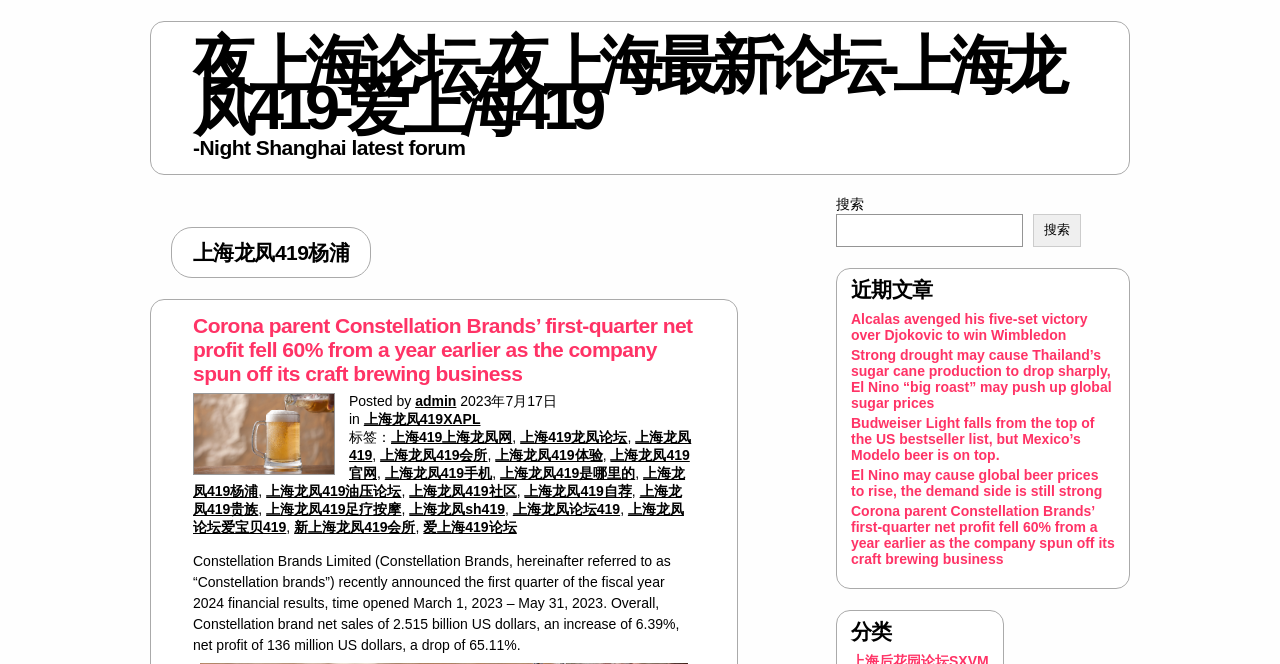Please locate the bounding box coordinates for the element that should be clicked to achieve the following instruction: "Read the article about Corona parent Constellation Brands’ first-quarter net profit". Ensure the coordinates are given as four float numbers between 0 and 1, i.e., [left, top, right, bottom].

[0.151, 0.473, 0.543, 0.582]